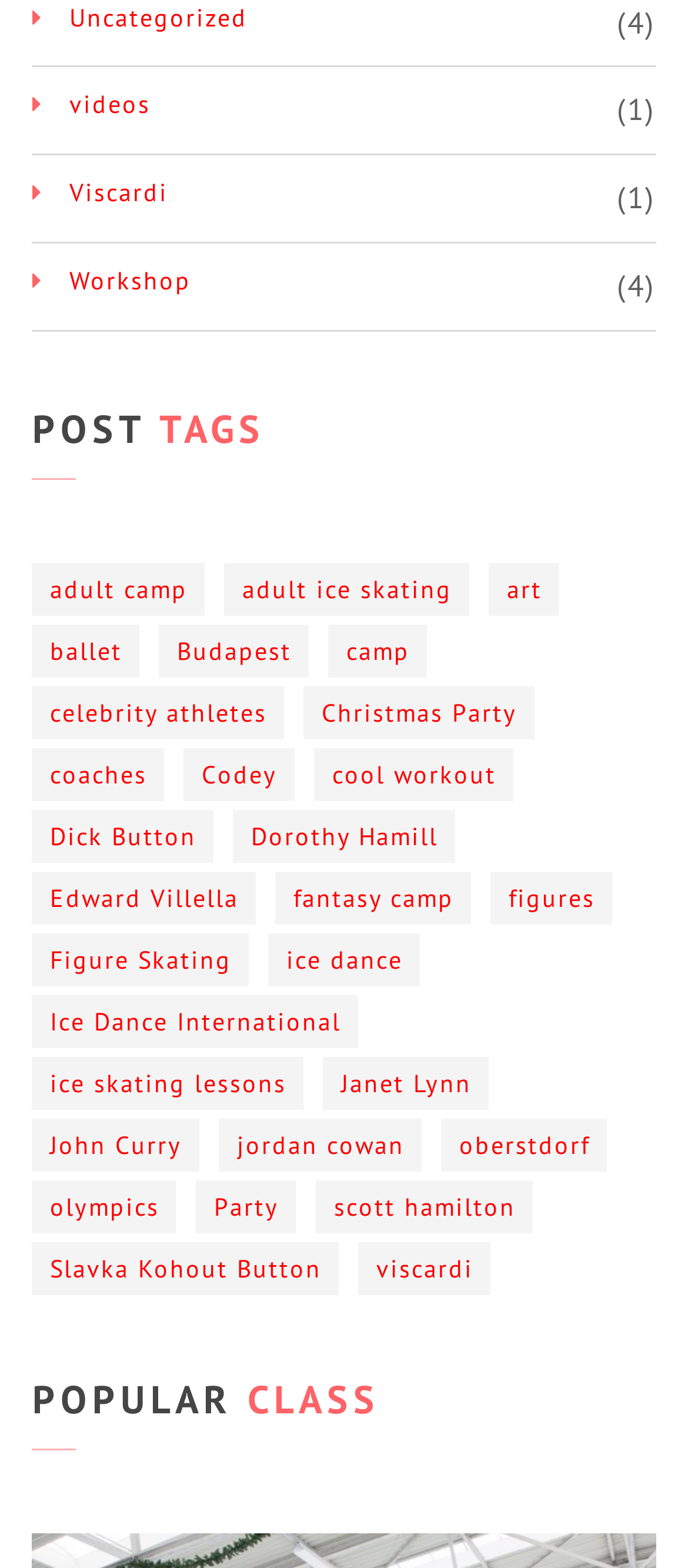Please locate the UI element described by "ice skating lessons" and provide its bounding box coordinates.

[0.047, 0.674, 0.442, 0.707]